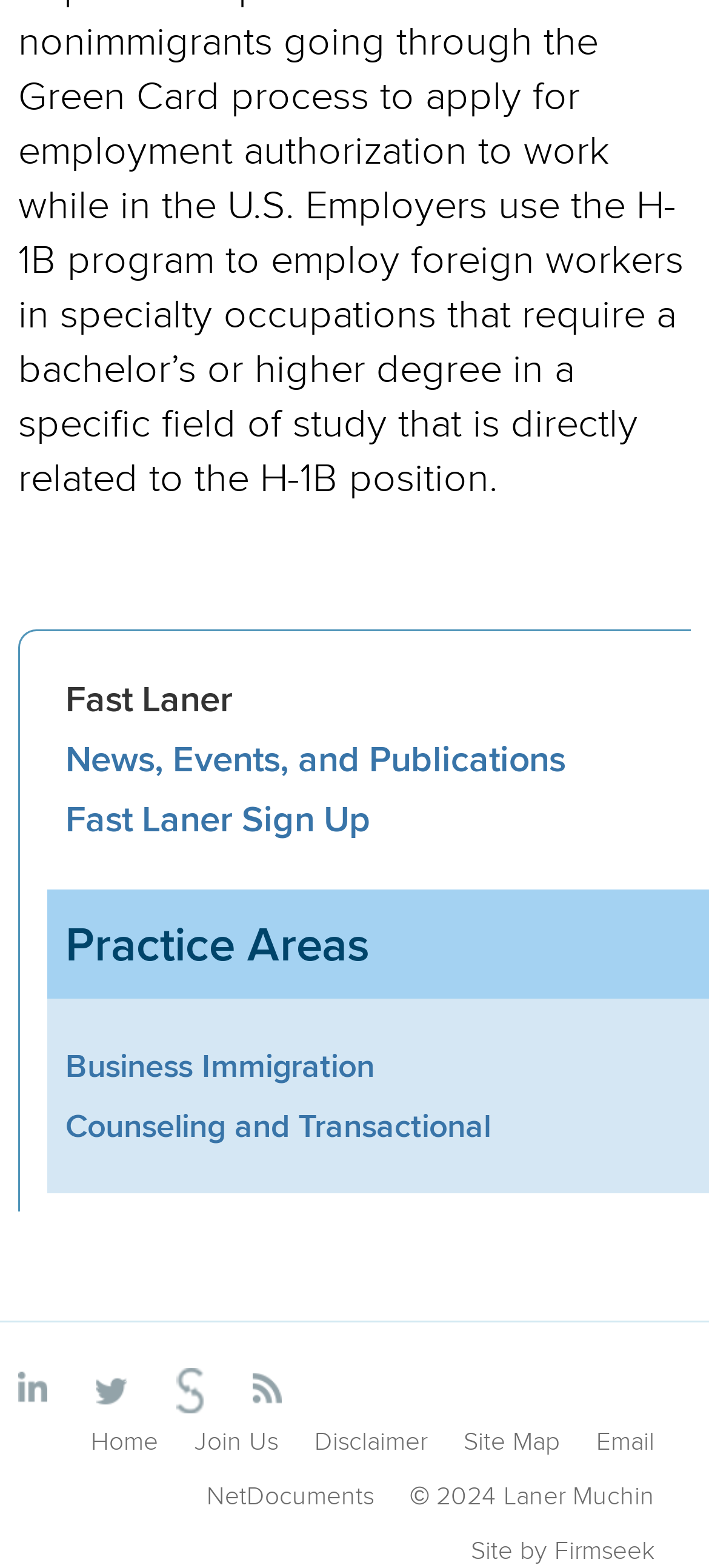What is the purpose of the 'Fast Laner Sign Up' link?
We need a detailed and meticulous answer to the question.

I inferred the answer by analyzing the text of the link, which suggests that it is intended for users to sign up for a service called Fast Laner.